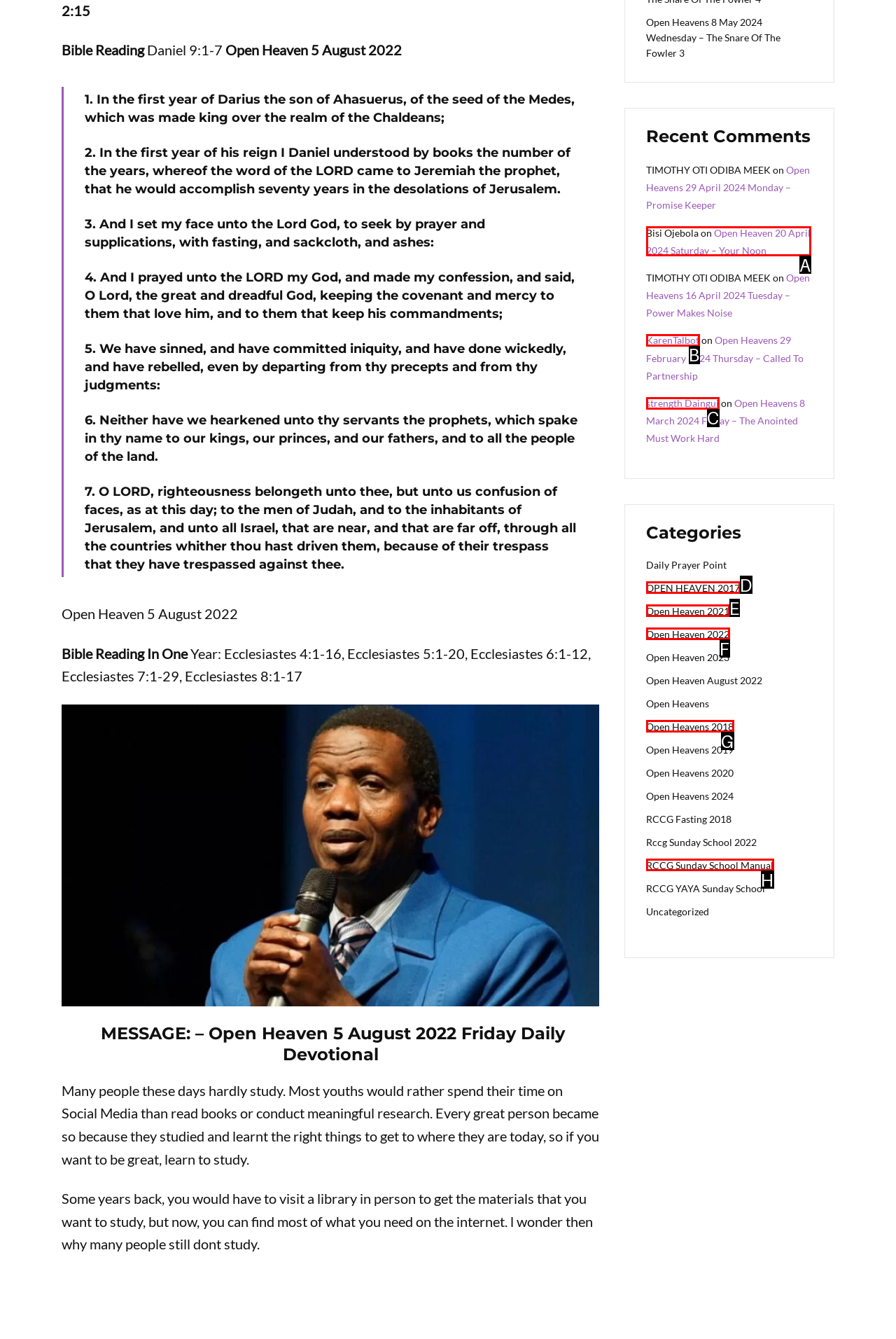Pick the option that corresponds to: strength Daingui
Provide the letter of the correct choice.

C